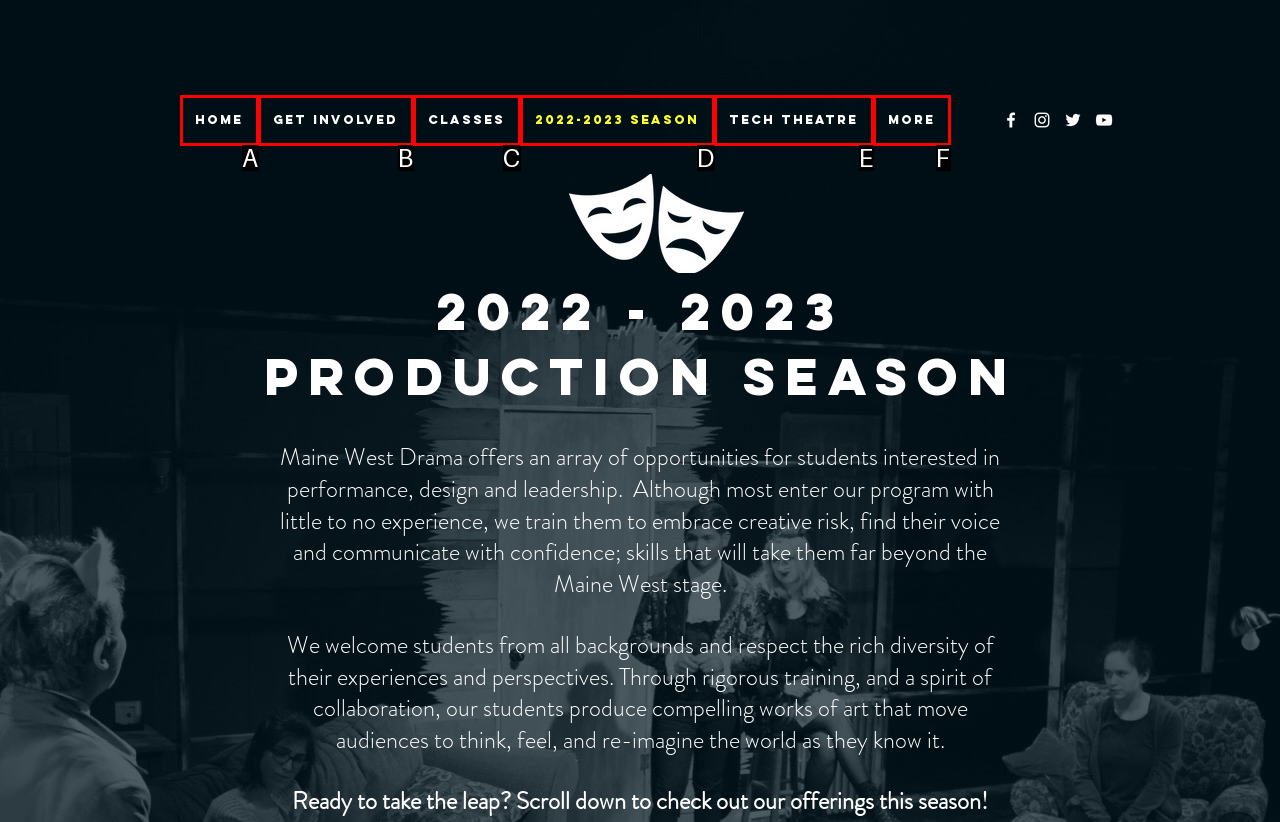What letter corresponds to the UI element described here: 2022-2023 SEASON
Reply with the letter from the options provided.

D